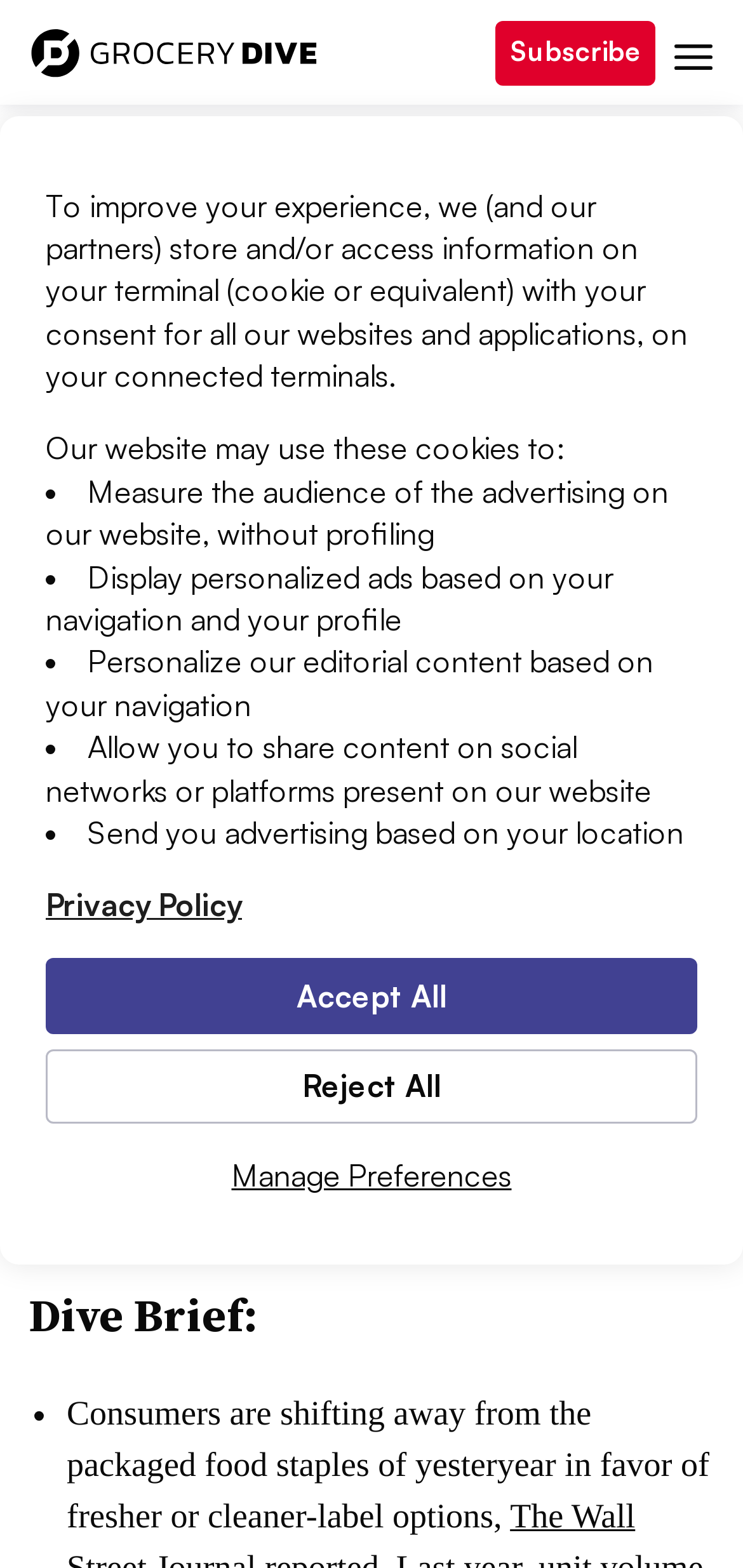Determine the bounding box coordinates of the target area to click to execute the following instruction: "Click the 'Subscribe' link."

[0.667, 0.013, 0.882, 0.054]